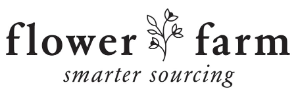What is the tagline of Flower Farm?
Look at the image and provide a short answer using one word or a phrase.

Smarter Sourcing